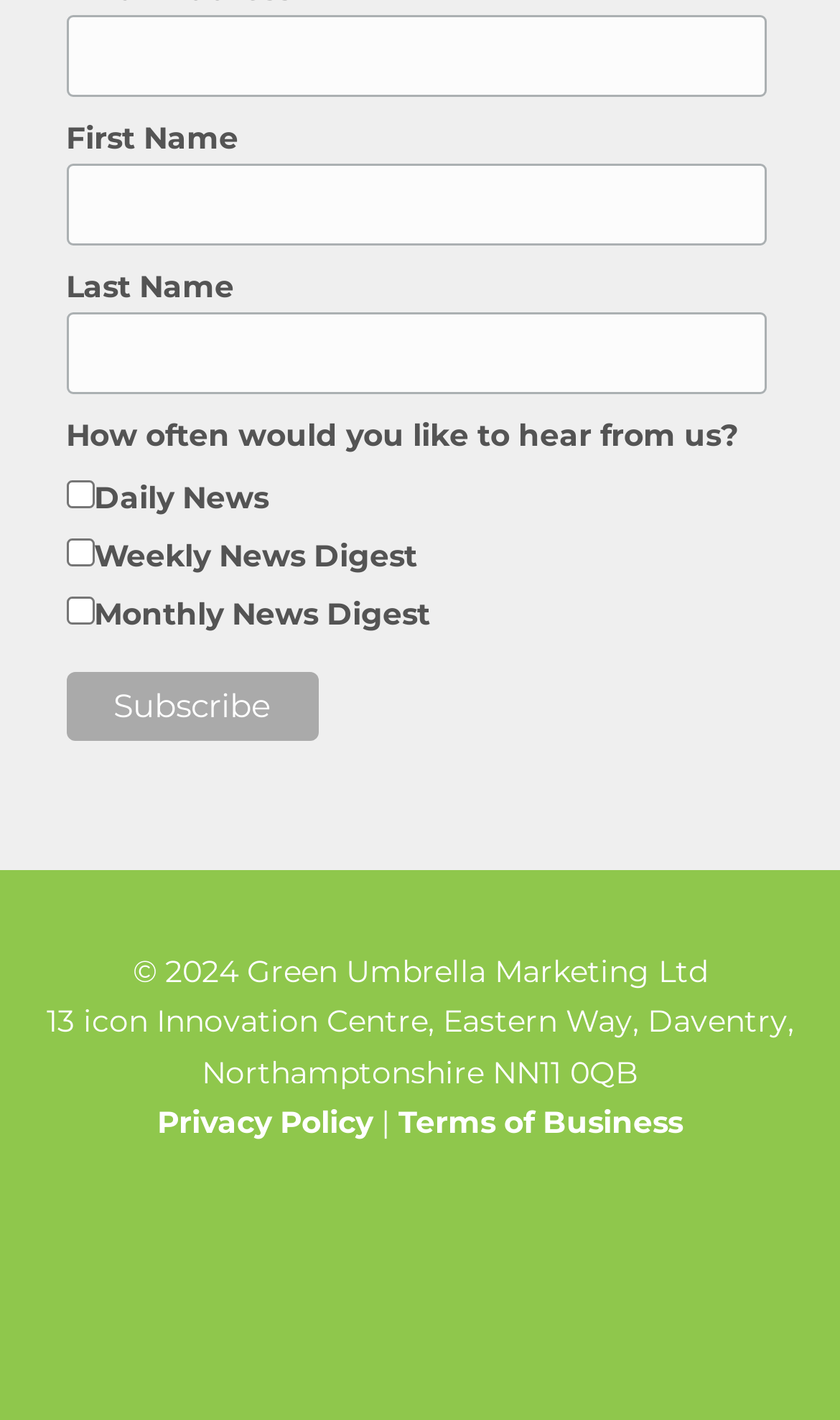Based on the image, please respond to the question with as much detail as possible:
What is the purpose of the 'Subscribe' button?

The 'Subscribe' button is located below the checkboxes for selecting the frequency of news updates, suggesting that its purpose is to submit the user's subscription preferences.